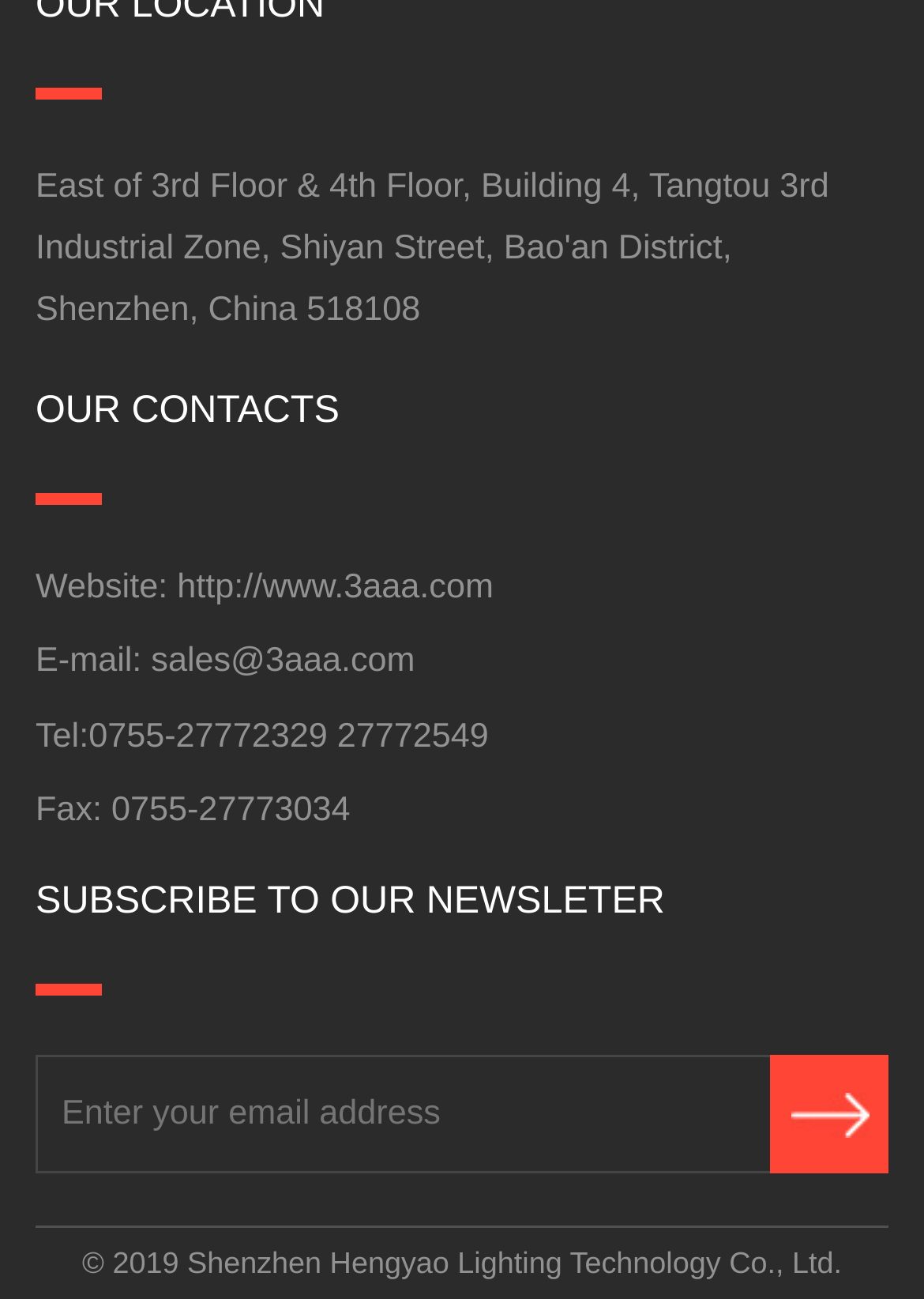What is the company's website?
Please provide a comprehensive answer based on the contents of the image.

The company's website can be found in the 'OUR CONTACTS' section, where it is listed as 'Website: http://www.3aaa.com'.